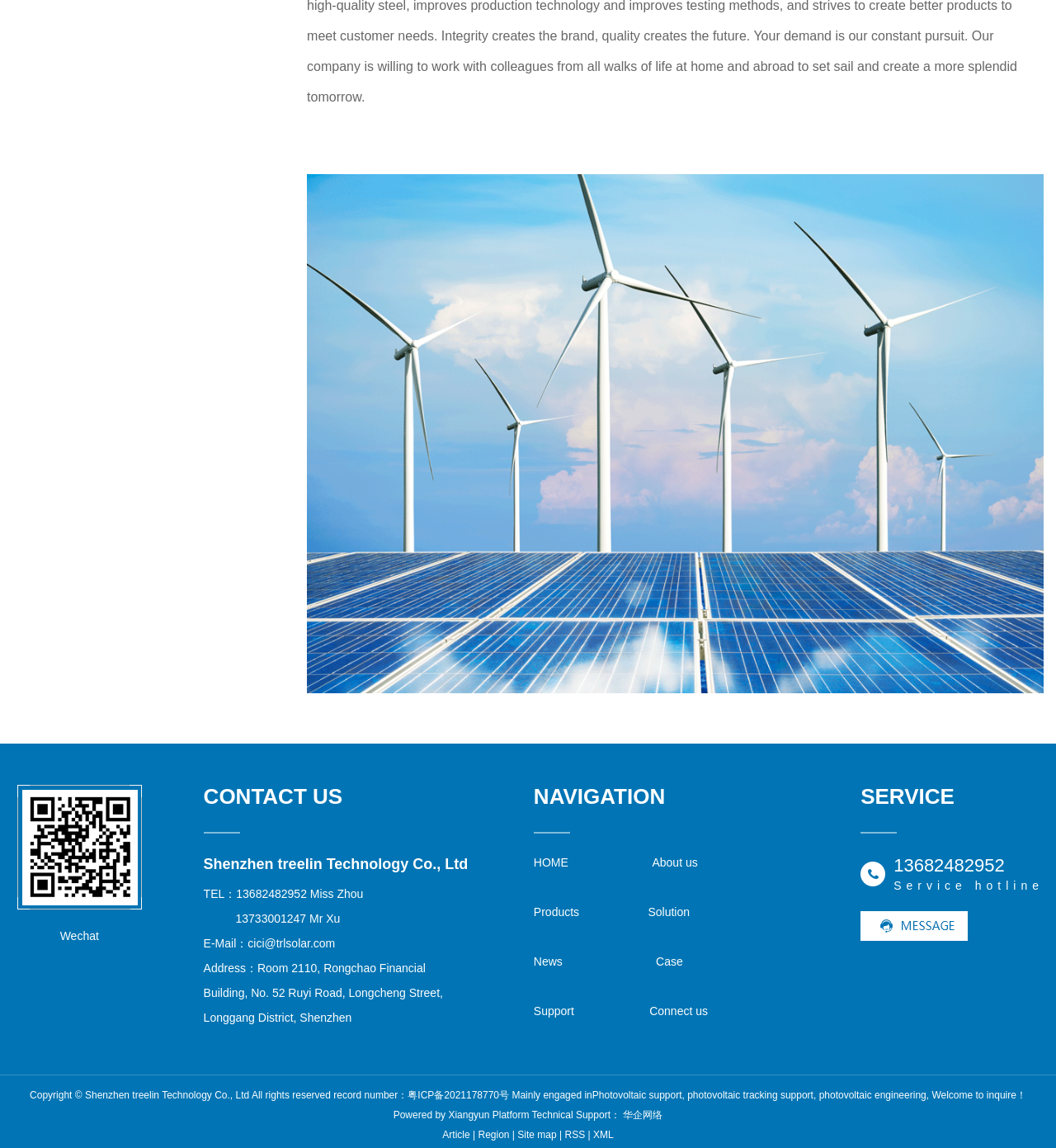Provide a single word or phrase to answer the given question: 
What is the address of the company?

Room 2110, Rongchao Financial Building, No. 52 Ruyi Road, Longcheng Street, Longgang District, Shenzhen